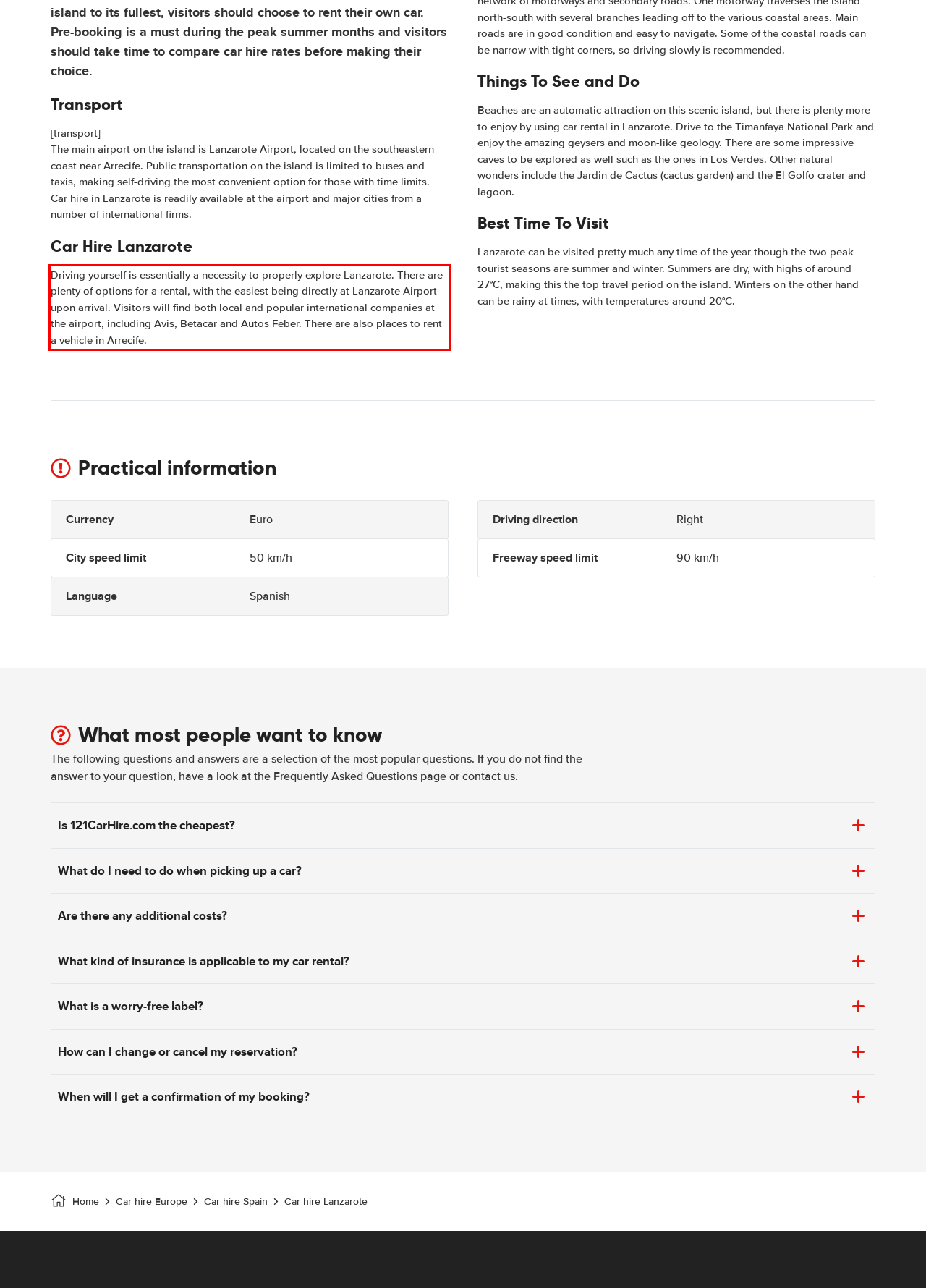Given a screenshot of a webpage containing a red bounding box, perform OCR on the text within this red bounding box and provide the text content.

Driving yourself is essentially a necessity to properly explore Lanzarote. There are plenty of options for a rental, with the easiest being directly at Lanzarote Airport upon arrival. Visitors will find both local and popular international companies at the airport, including Avis, Betacar and Autos Feber. There are also places to rent a vehicle in Arrecife.